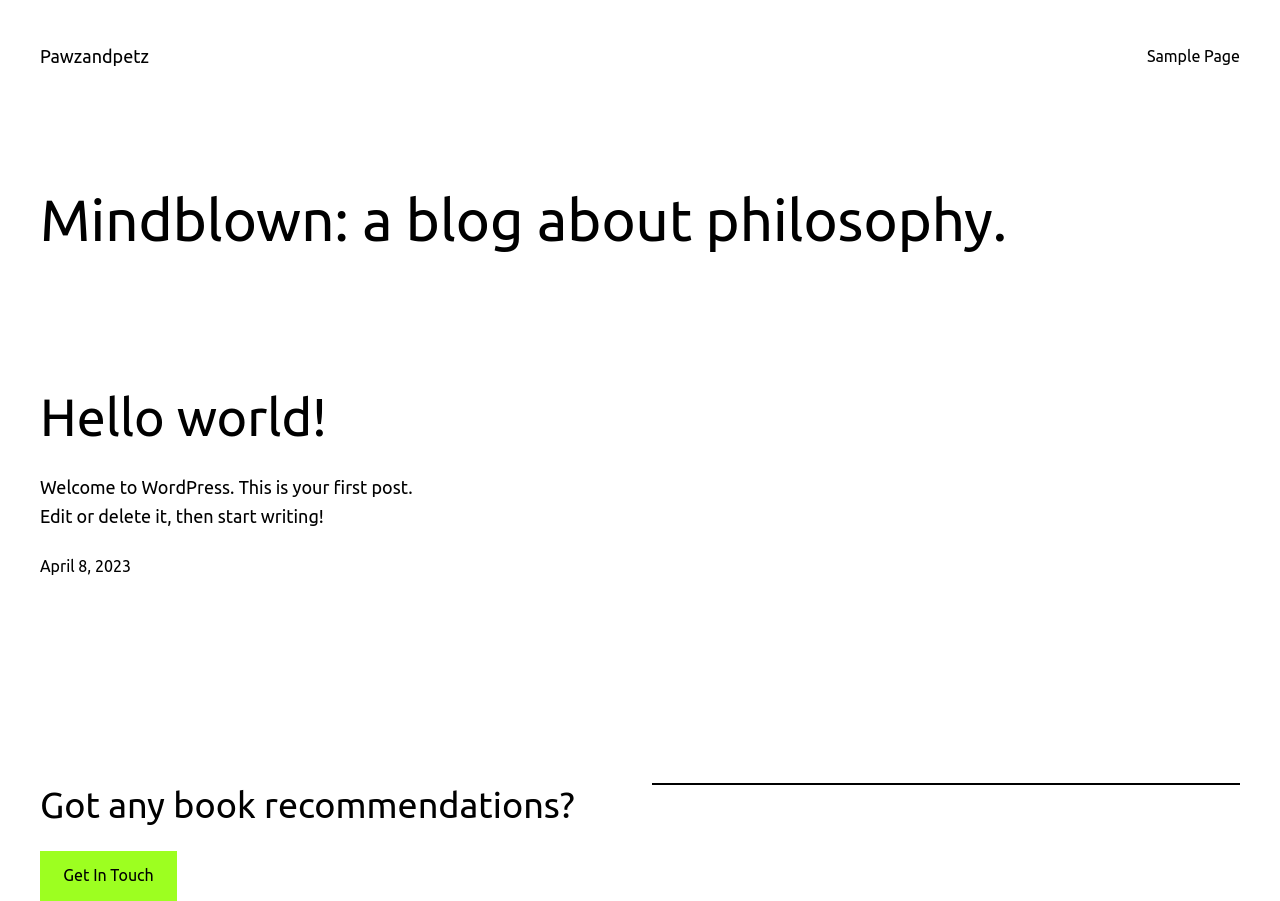How many sections are there in the blog?
Refer to the image and provide a one-word or short phrase answer.

2